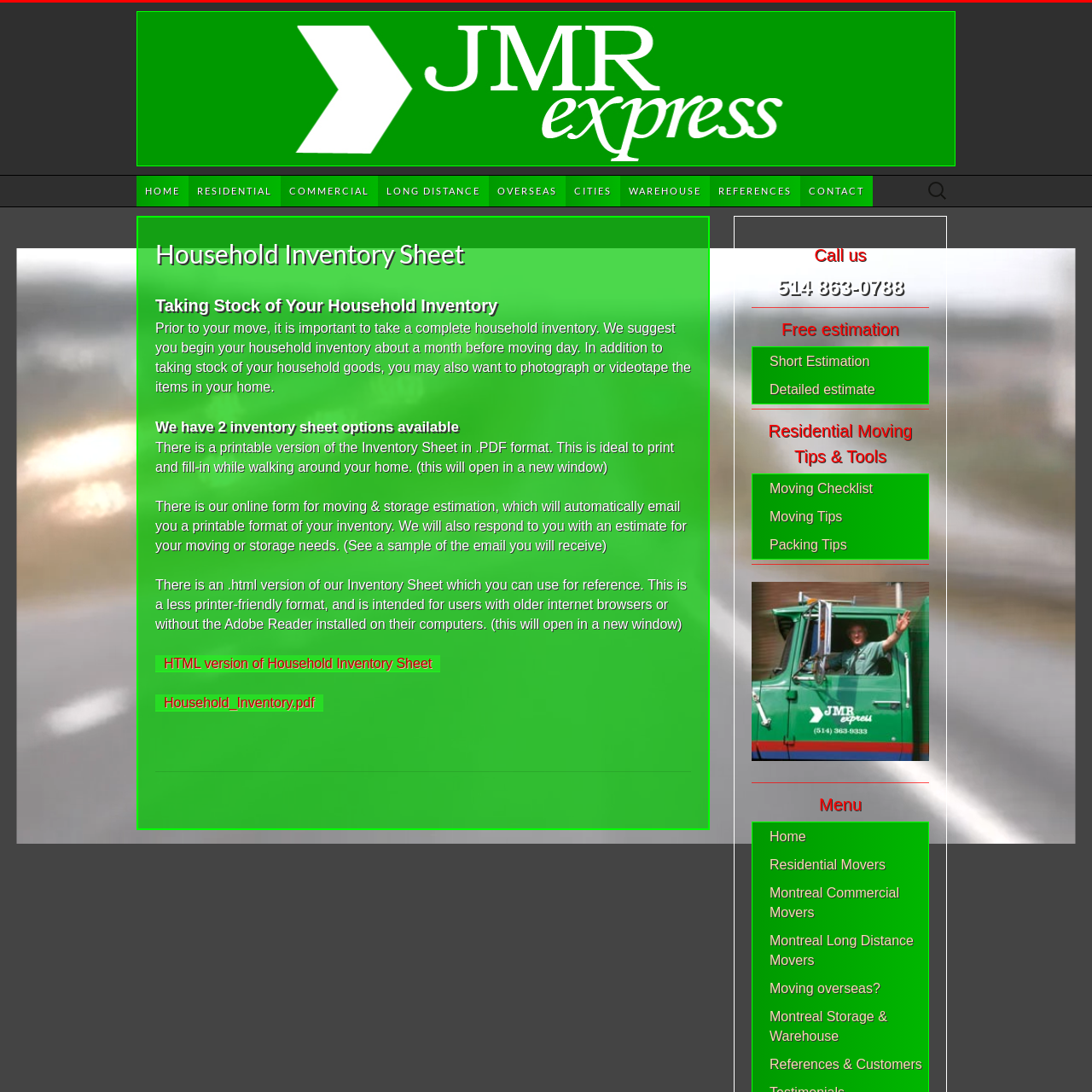Using the given element description, provide the bounding box coordinates (top-left x, top-left y, bottom-right x, bottom-right y) for the corresponding UI element in the screenshot: Montreal Long Distance Movers

[0.705, 0.855, 0.837, 0.887]